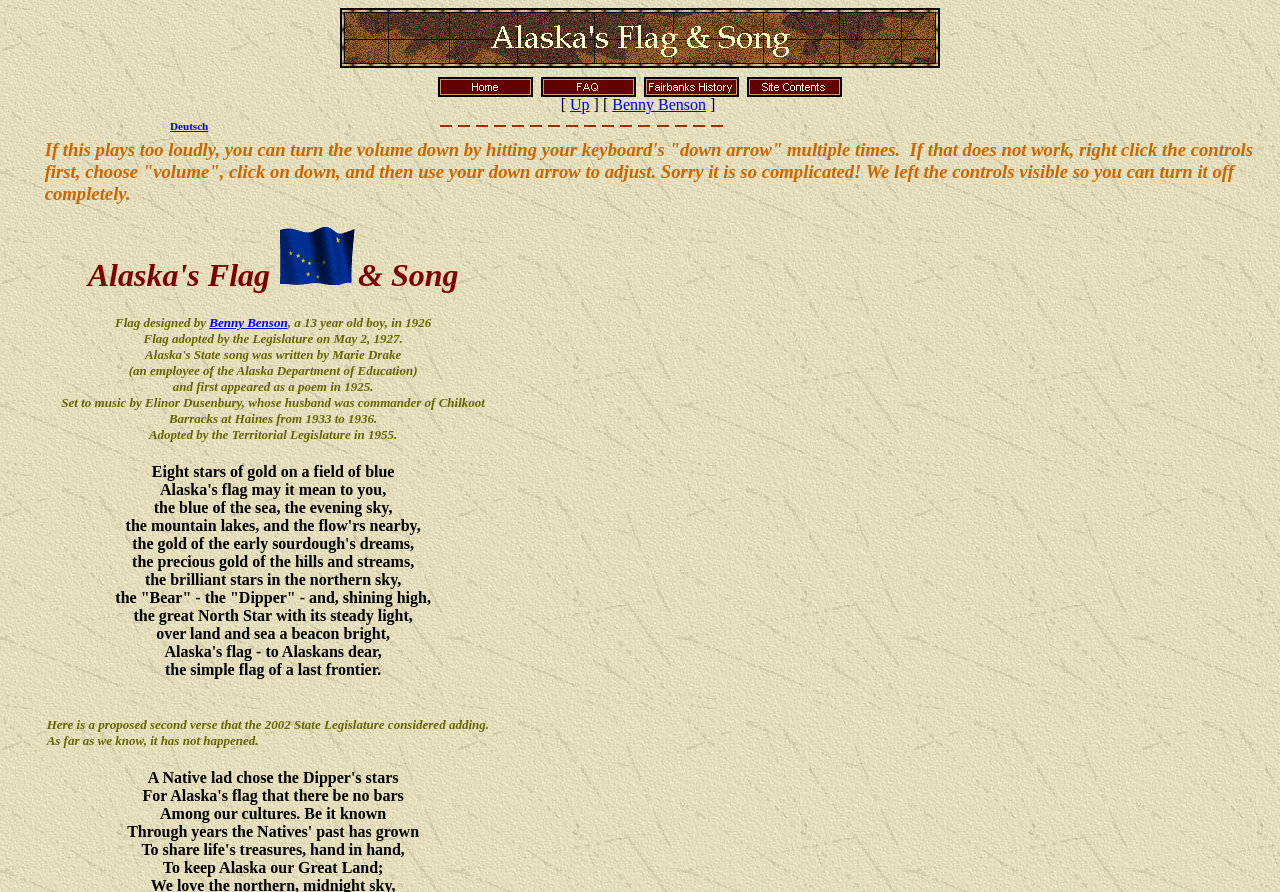What is the name of the person who designed Alaska's flag?
Can you give a detailed and elaborate answer to the question?

The answer can be found in the paragraph that describes the history of Alaska's flag, where it is mentioned that 'Flag designed by Benny Benson, a 13 year old boy, in 1926'.